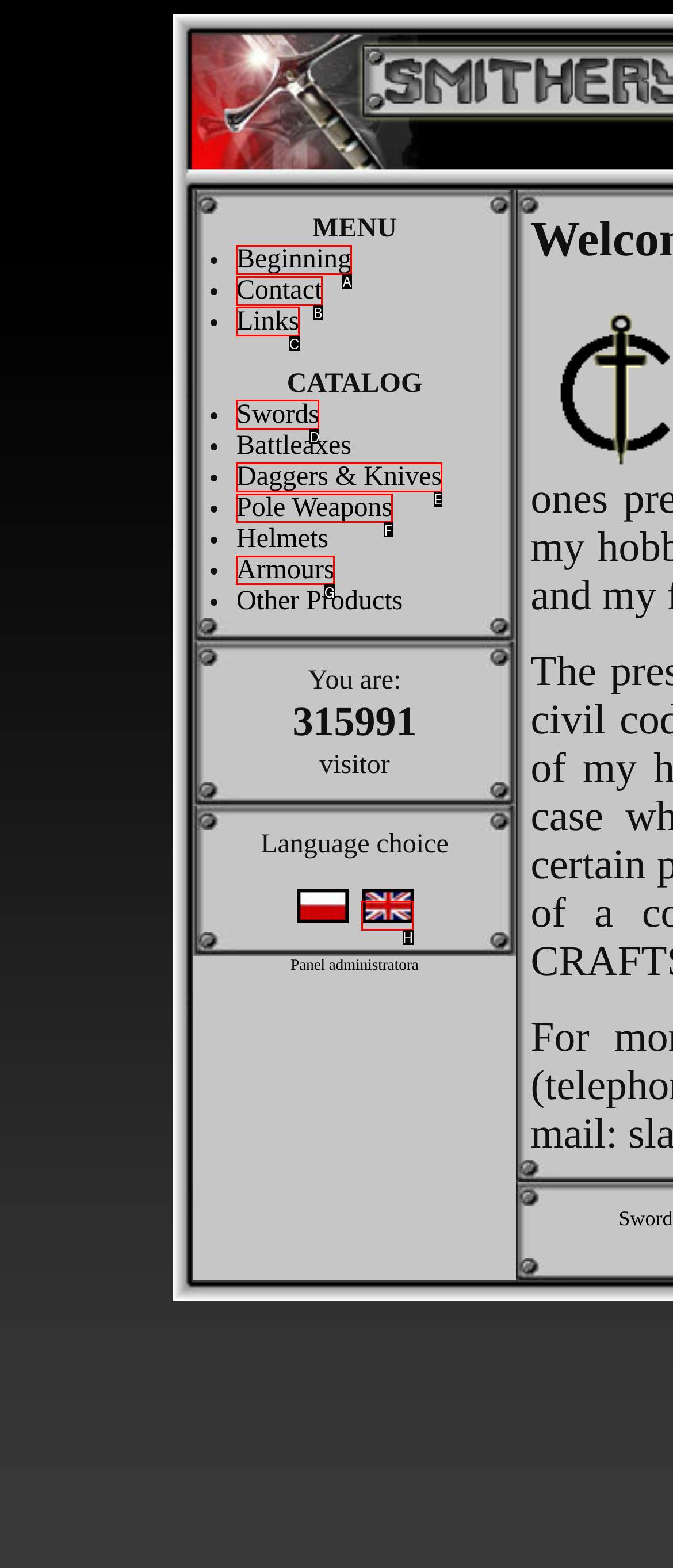Tell me which option I should click to complete the following task: Select the Swords option
Answer with the option's letter from the given choices directly.

D